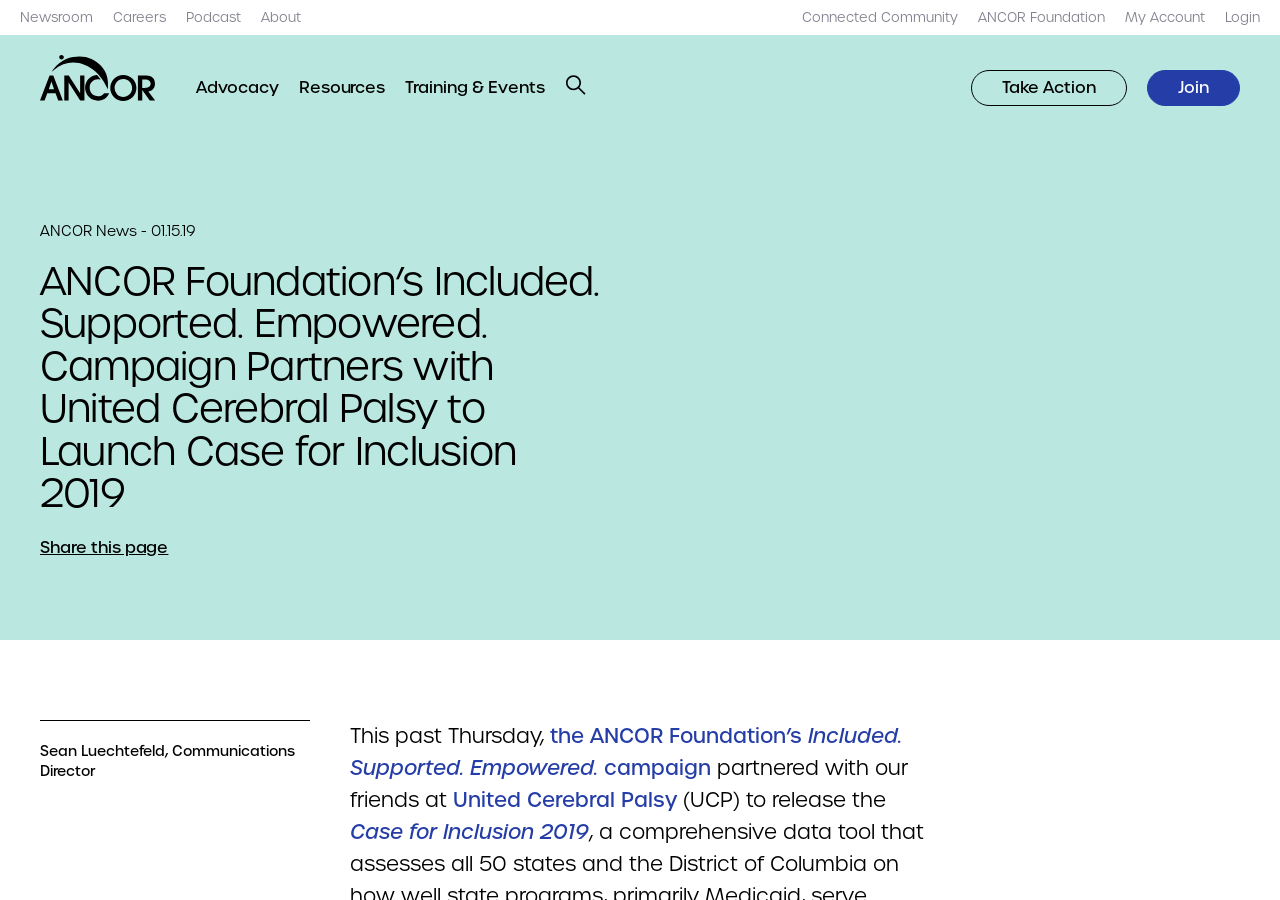What is the name of the report released by ANCOR Foundation and United Cerebral Palsy?
Provide a short answer using one word or a brief phrase based on the image.

Case for Inclusion 2019